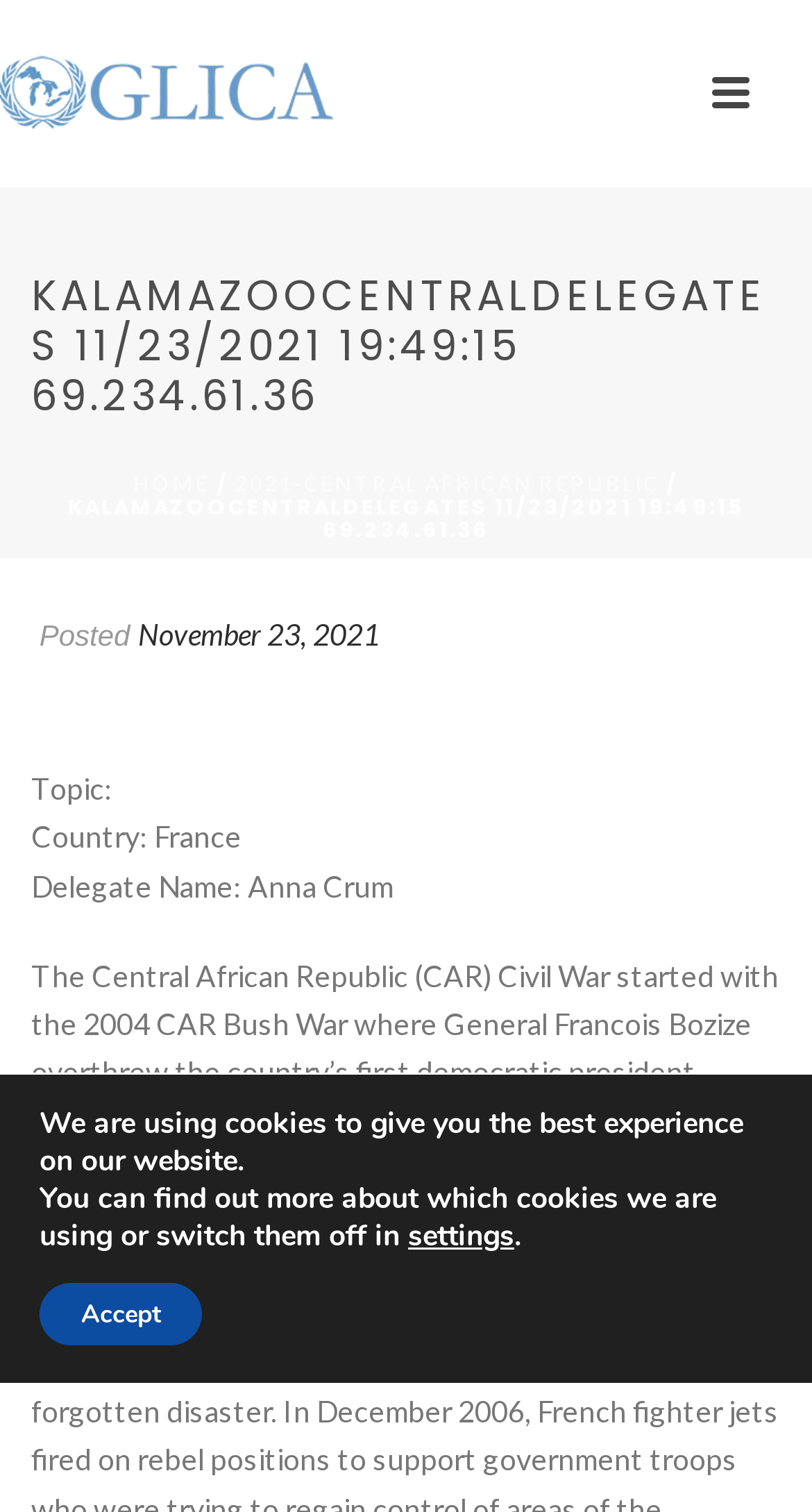Using the image as a reference, answer the following question in as much detail as possible:
What is the name of the delegate?

The answer can be found in the section below the heading, where it says 'Delegate Name: Anna Crum'.